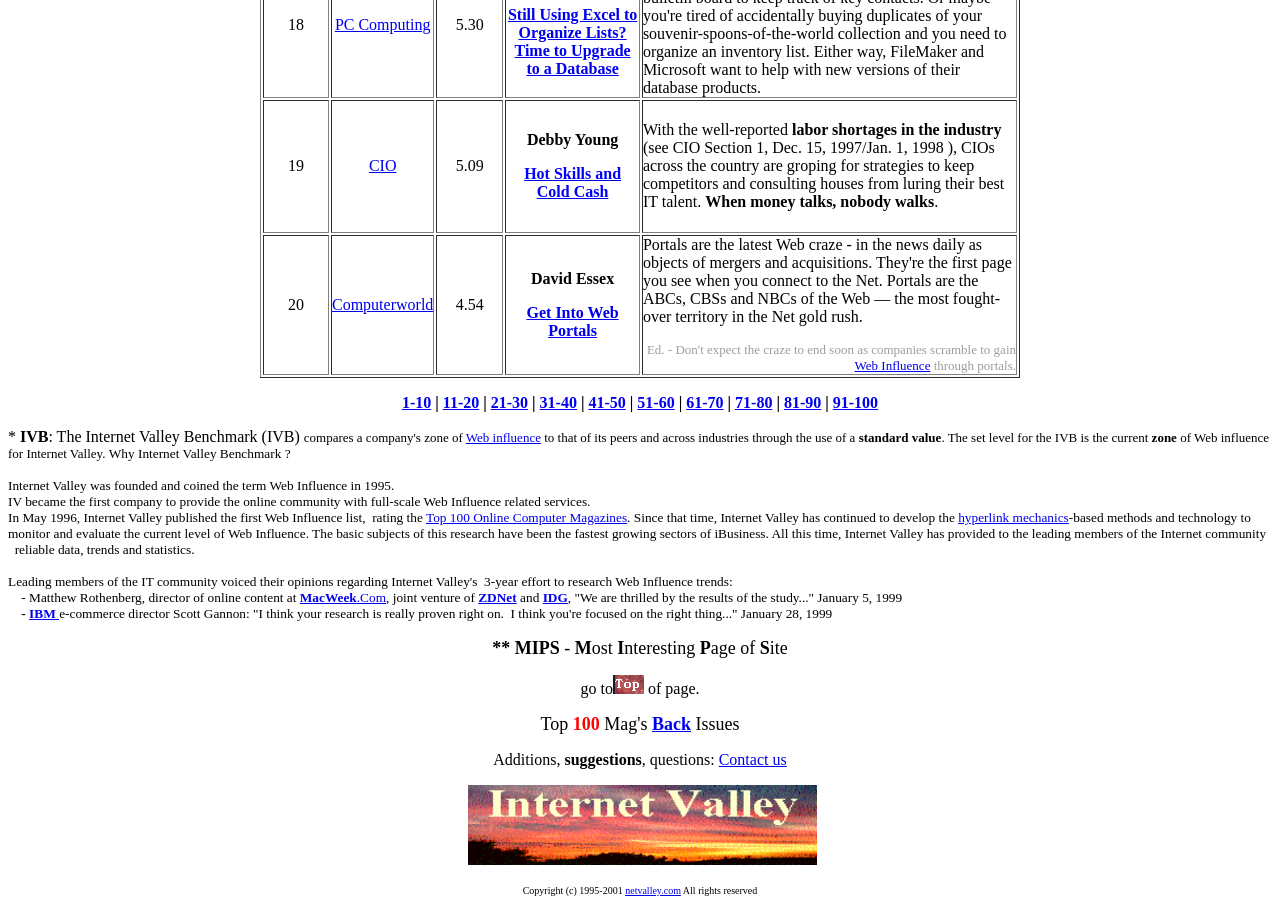Given the description "61-70", provide the bounding box coordinates of the corresponding UI element.

[0.536, 0.432, 0.565, 0.45]